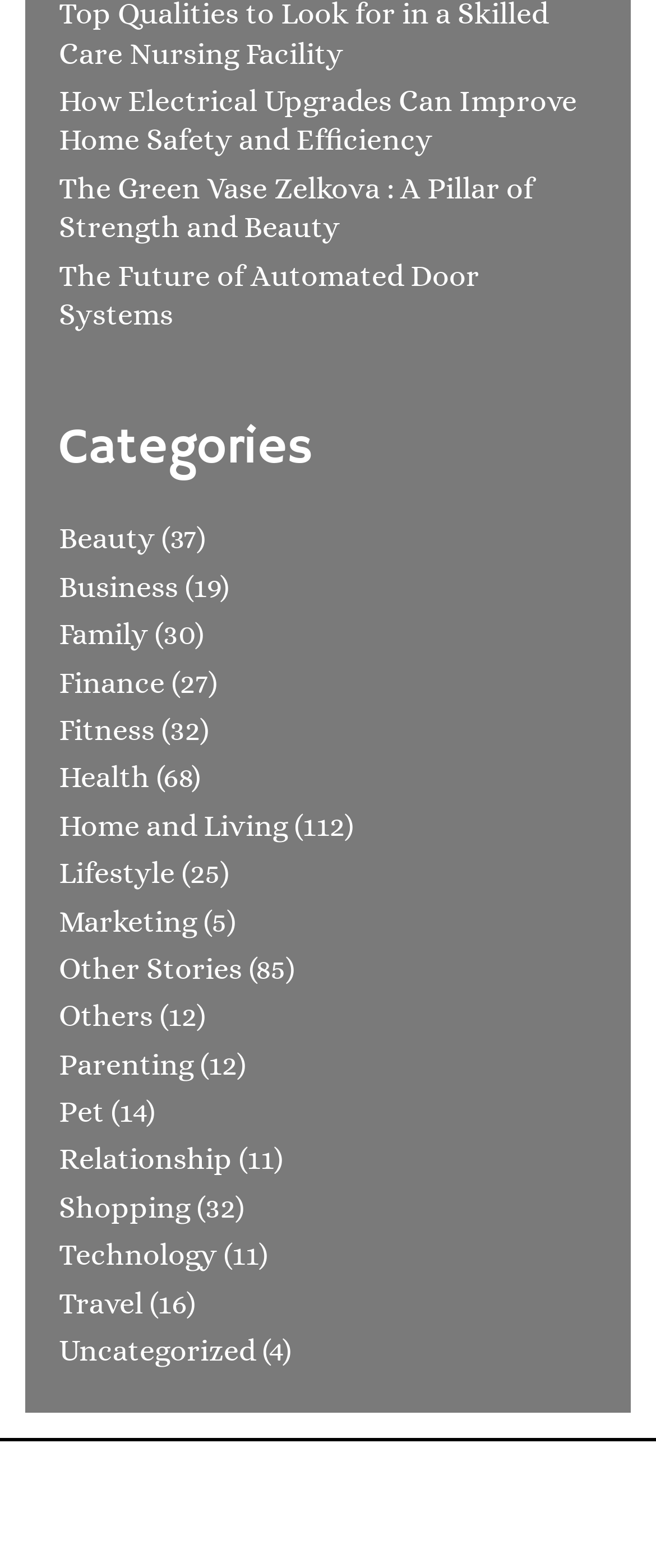Please identify the bounding box coordinates of the region to click in order to complete the task: "Explore the category of Home and Living". The coordinates must be four float numbers between 0 and 1, specified as [left, top, right, bottom].

[0.09, 0.516, 0.438, 0.537]